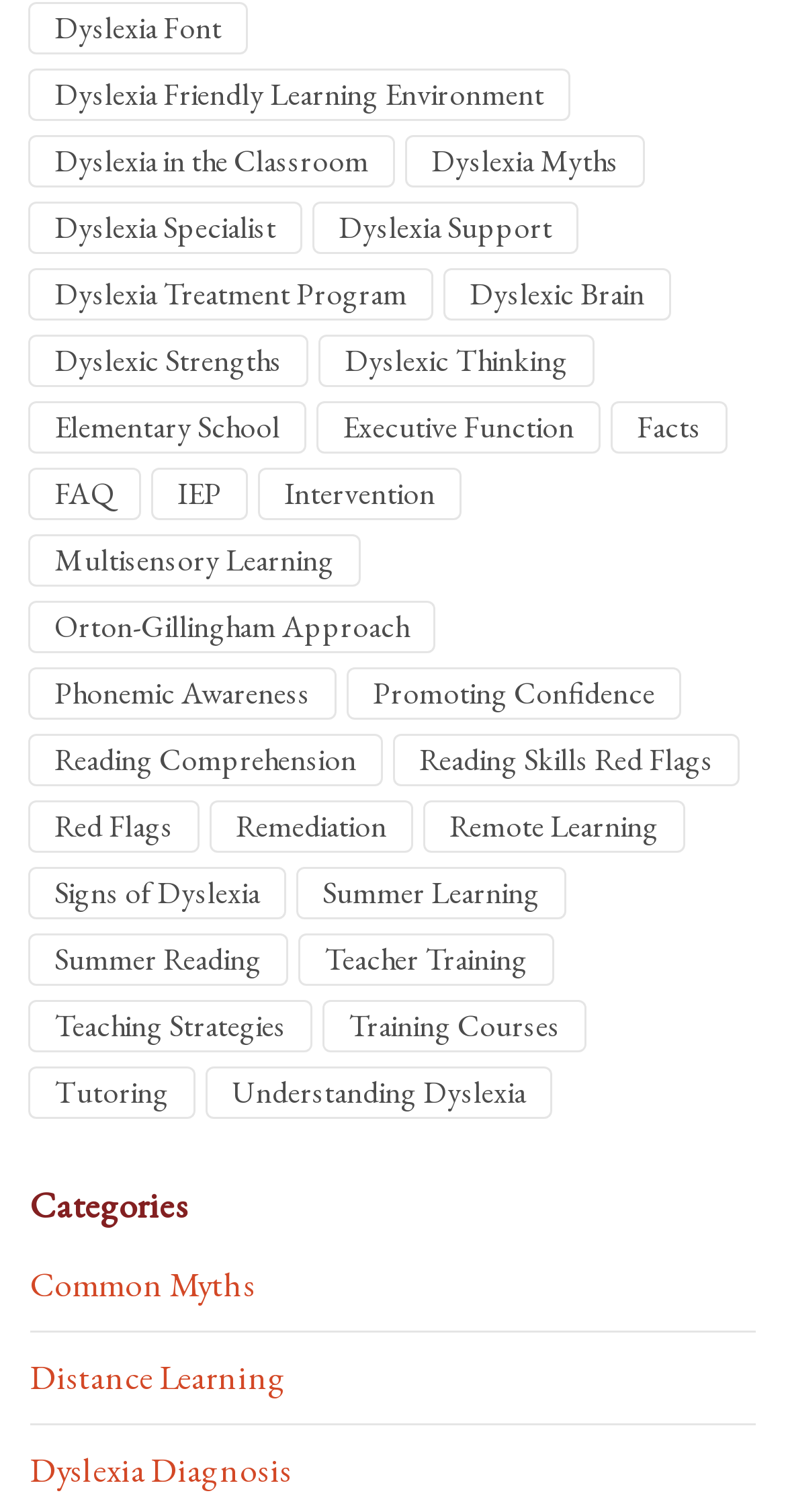Could you find the bounding box coordinates of the clickable area to complete this instruction: "Get information on Executive Function"?

[0.405, 0.267, 0.762, 0.299]